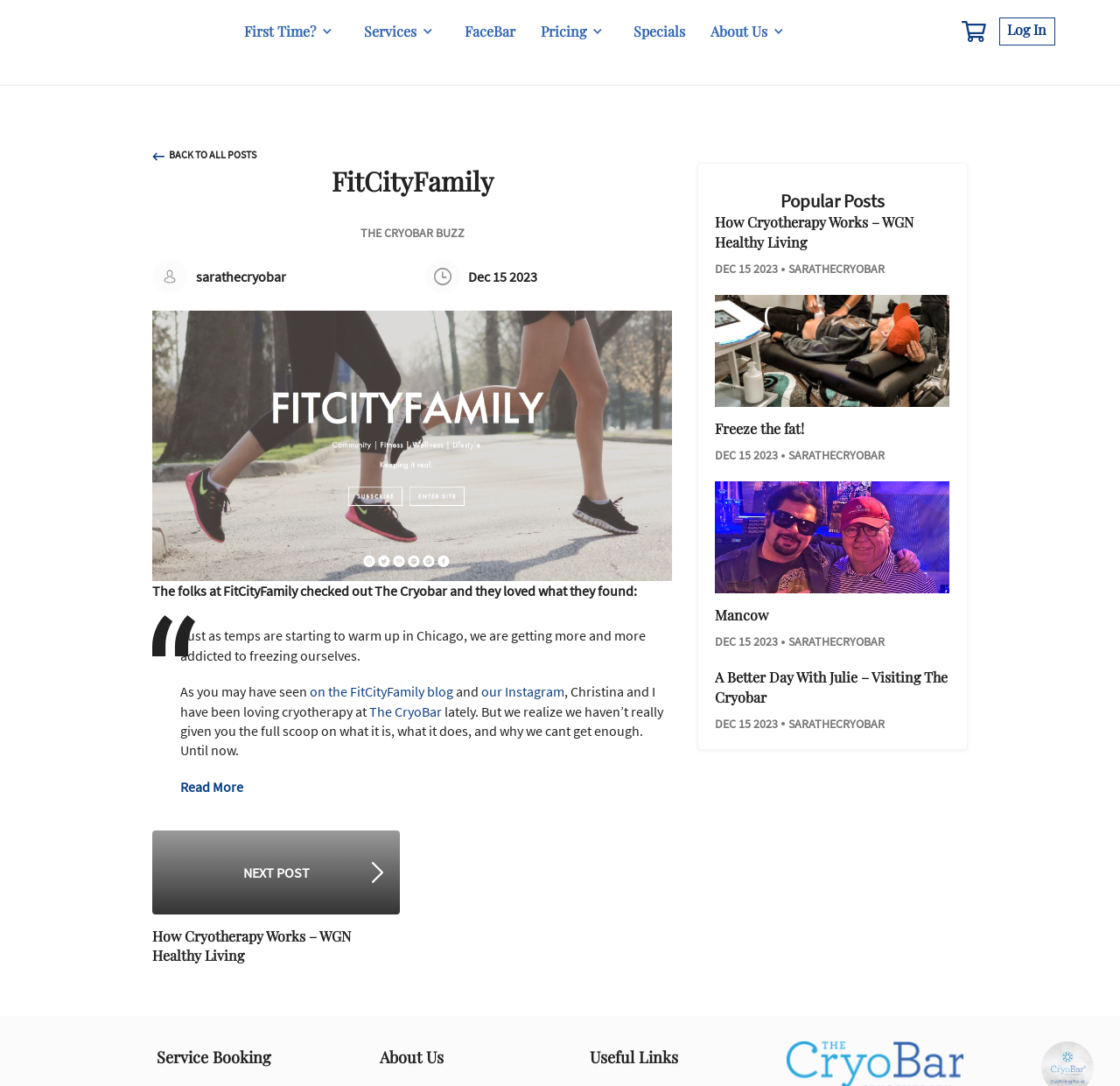Determine the bounding box coordinates of the area to click in order to meet this instruction: "Read more about FitCityFamily's experience".

[0.202, 0.895, 0.272, 0.915]